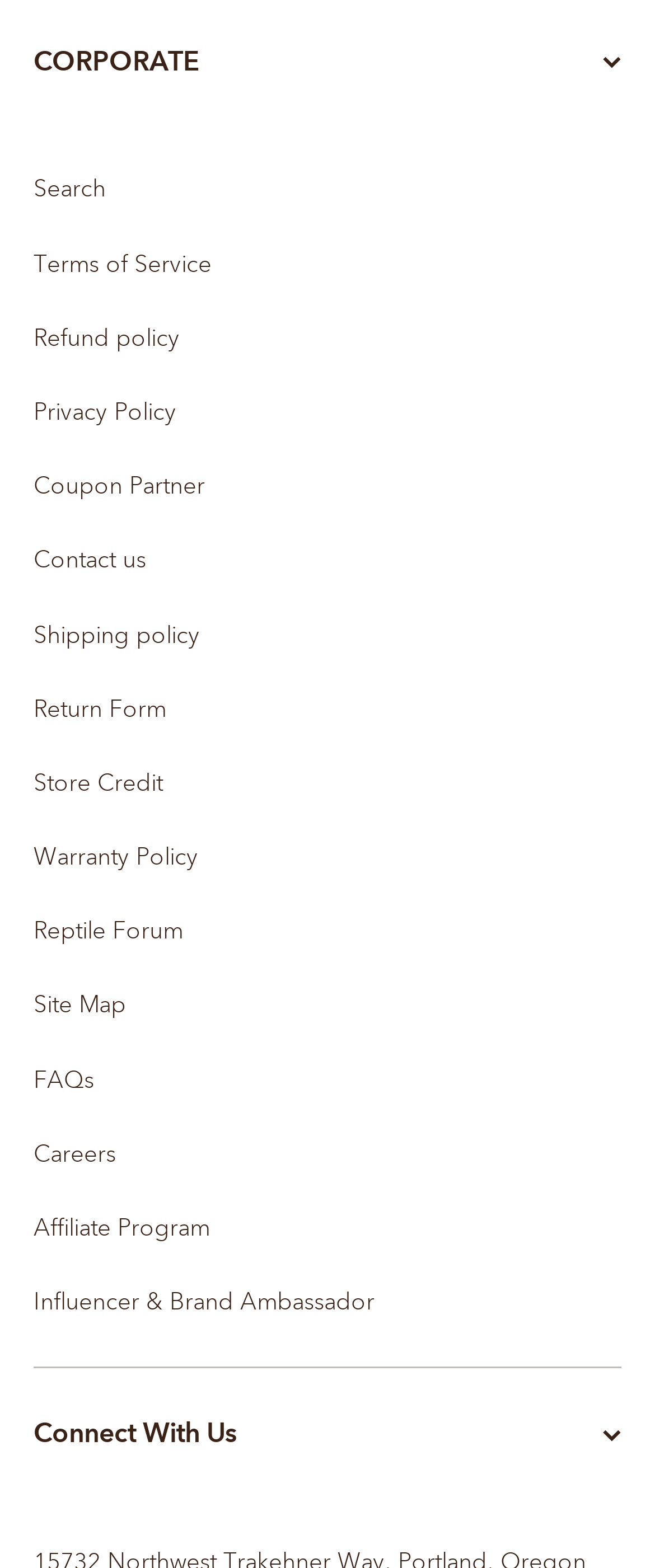Please reply to the following question with a single word or a short phrase:
What is the first link on the webpage?

Search